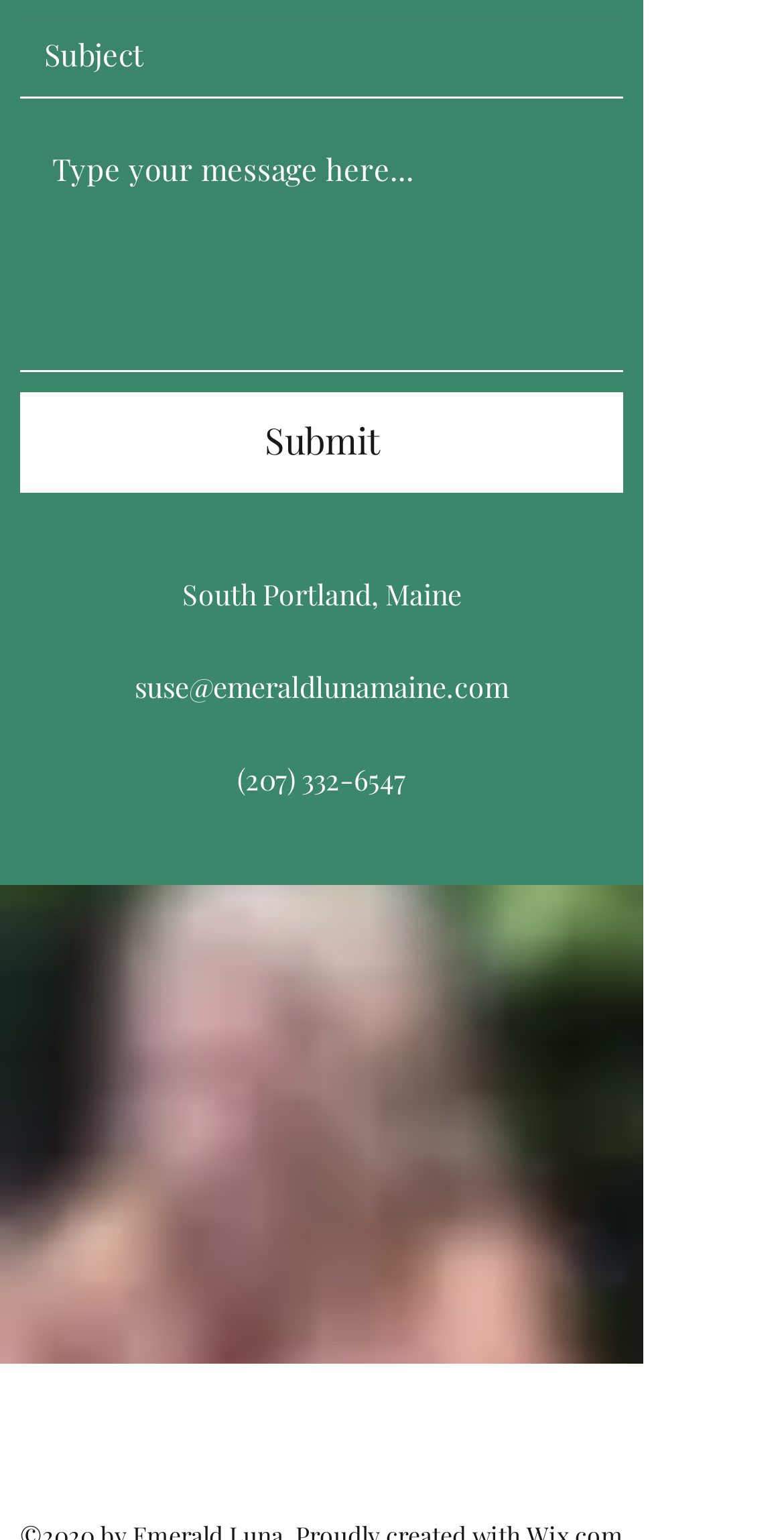Please pinpoint the bounding box coordinates for the region I should click to adhere to this instruction: "Enter email subject".

[0.026, 0.009, 0.795, 0.063]